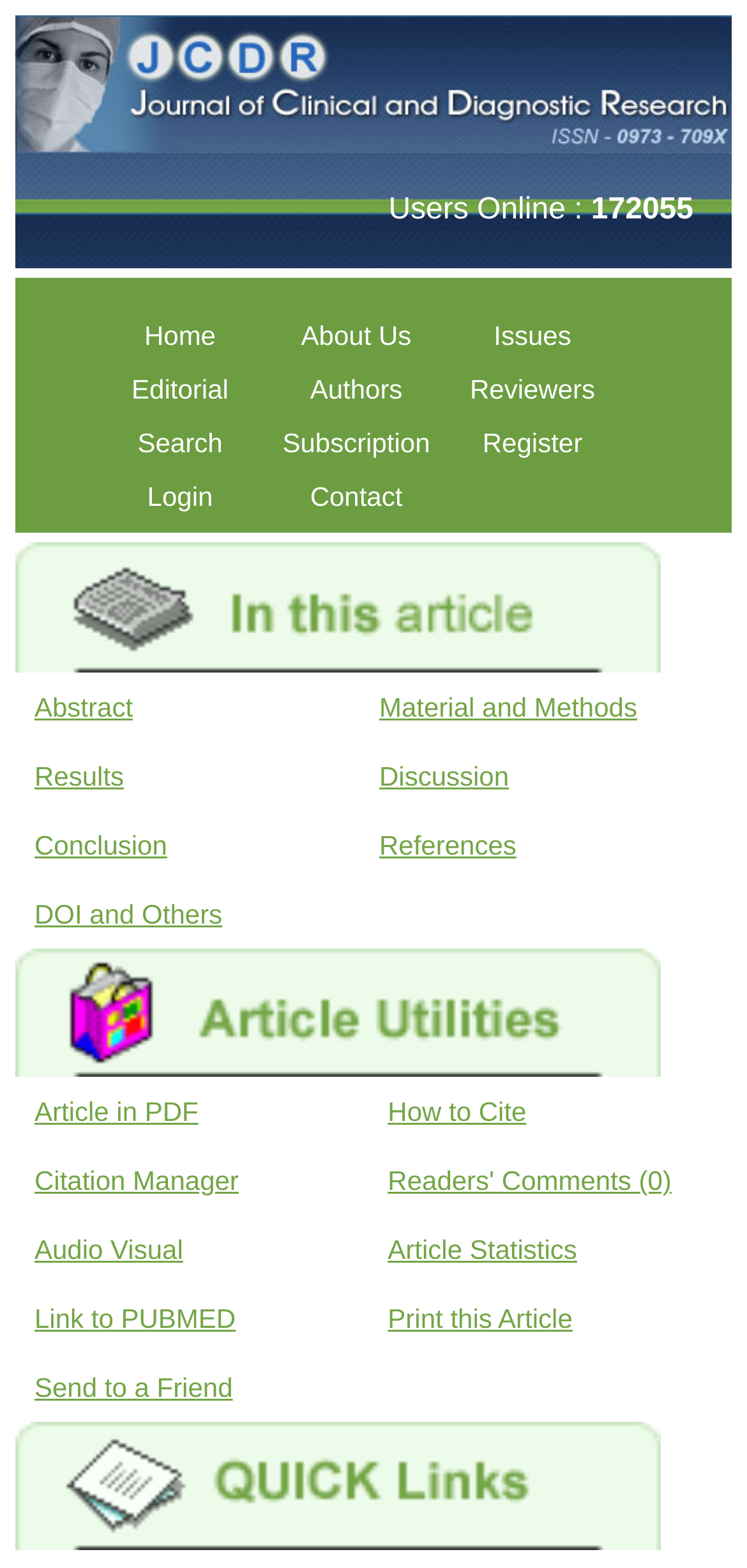What is the first menu item on the top navigation bar?
Please give a detailed and elaborate answer to the question based on the image.

I found the first menu item by looking at the link element with the text 'Home' which is located at the top of the webpage and has a bounding box coordinate of [0.123, 0.197, 0.359, 0.231].